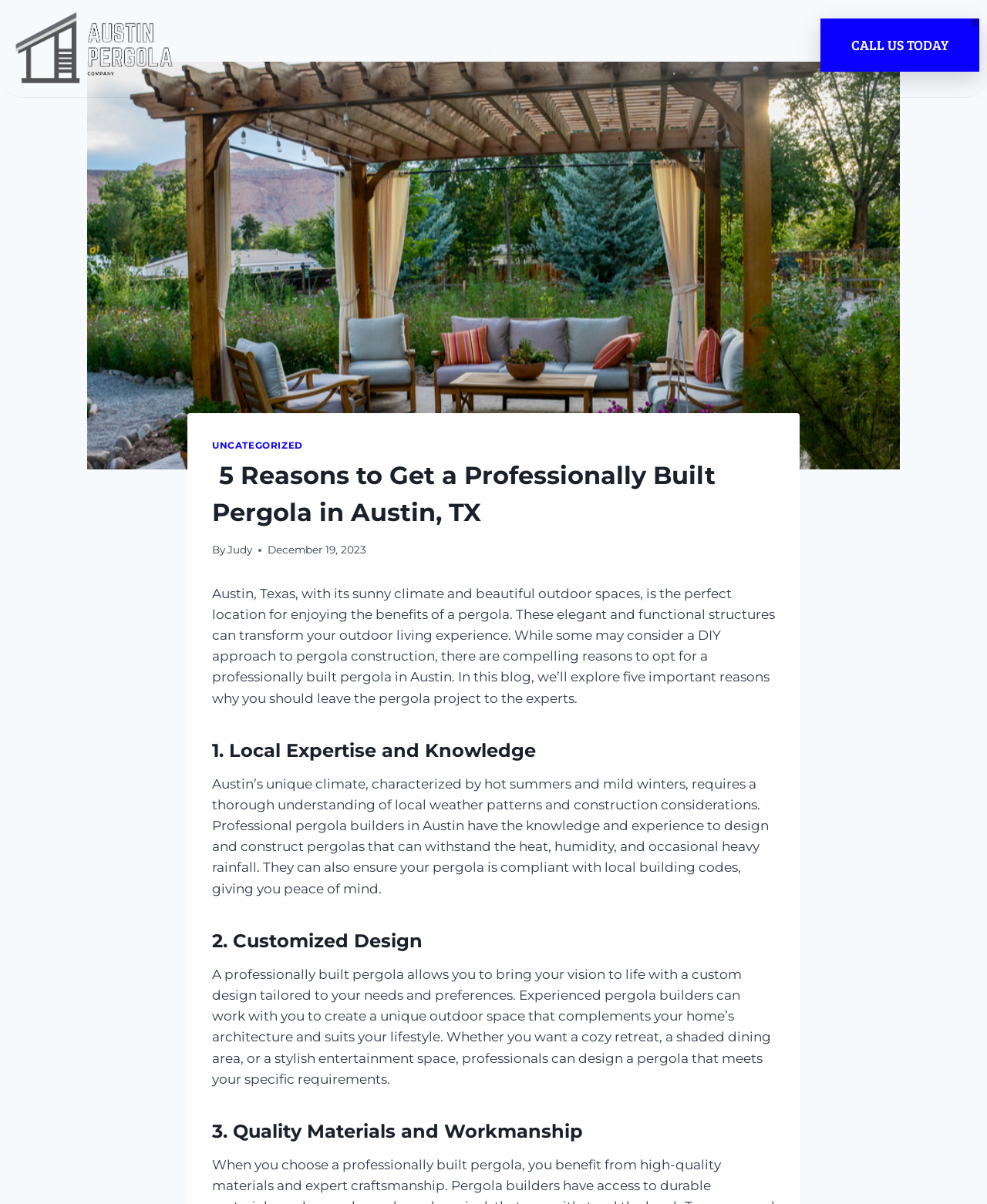Find the bounding box coordinates for the area that must be clicked to perform this action: "Contact Us".

[0.724, 0.025, 0.812, 0.055]